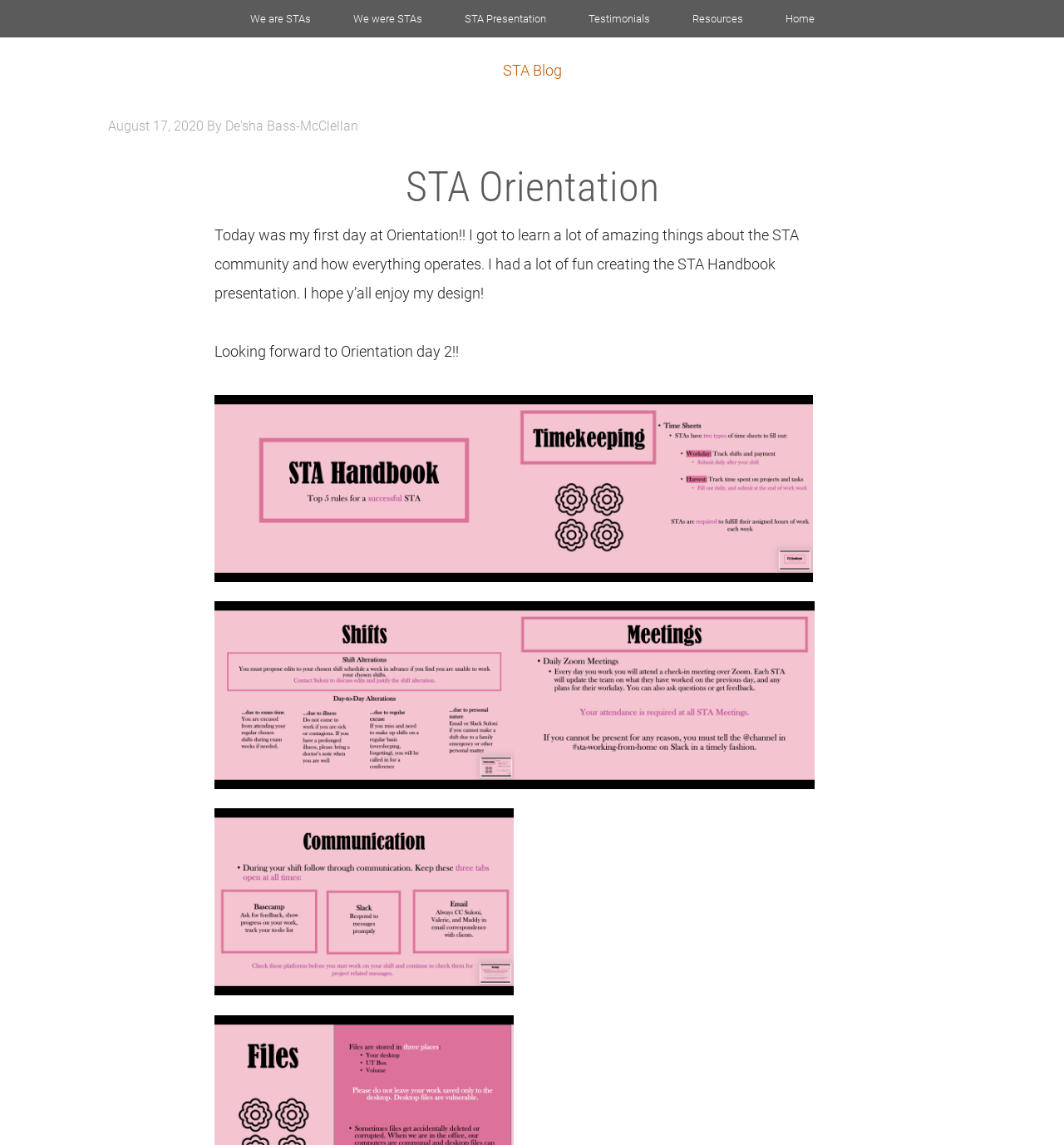Calculate the bounding box coordinates of the UI element given the description: "Resources".

[0.632, 0.0, 0.717, 0.033]